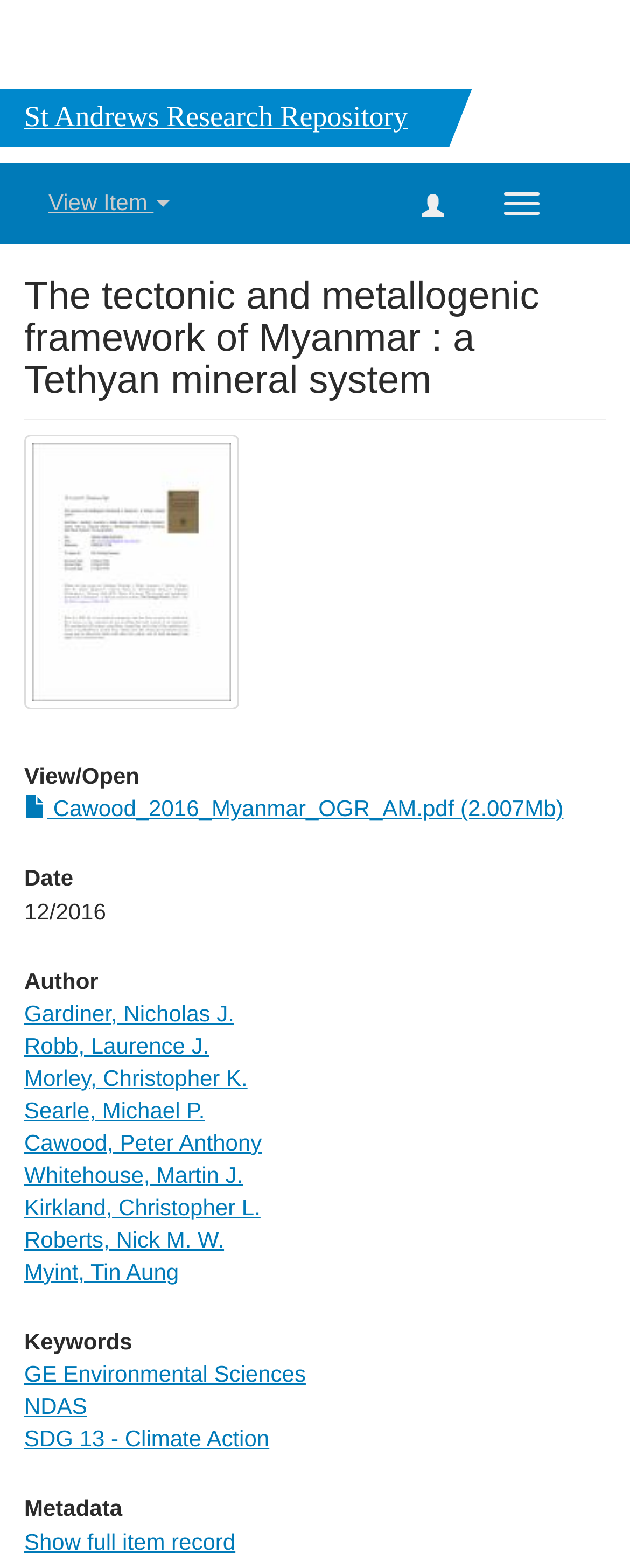Extract the bounding box coordinates of the UI element described by: "CRM". The coordinates should include four float numbers ranging from 0 to 1, e.g., [left, top, right, bottom].

None